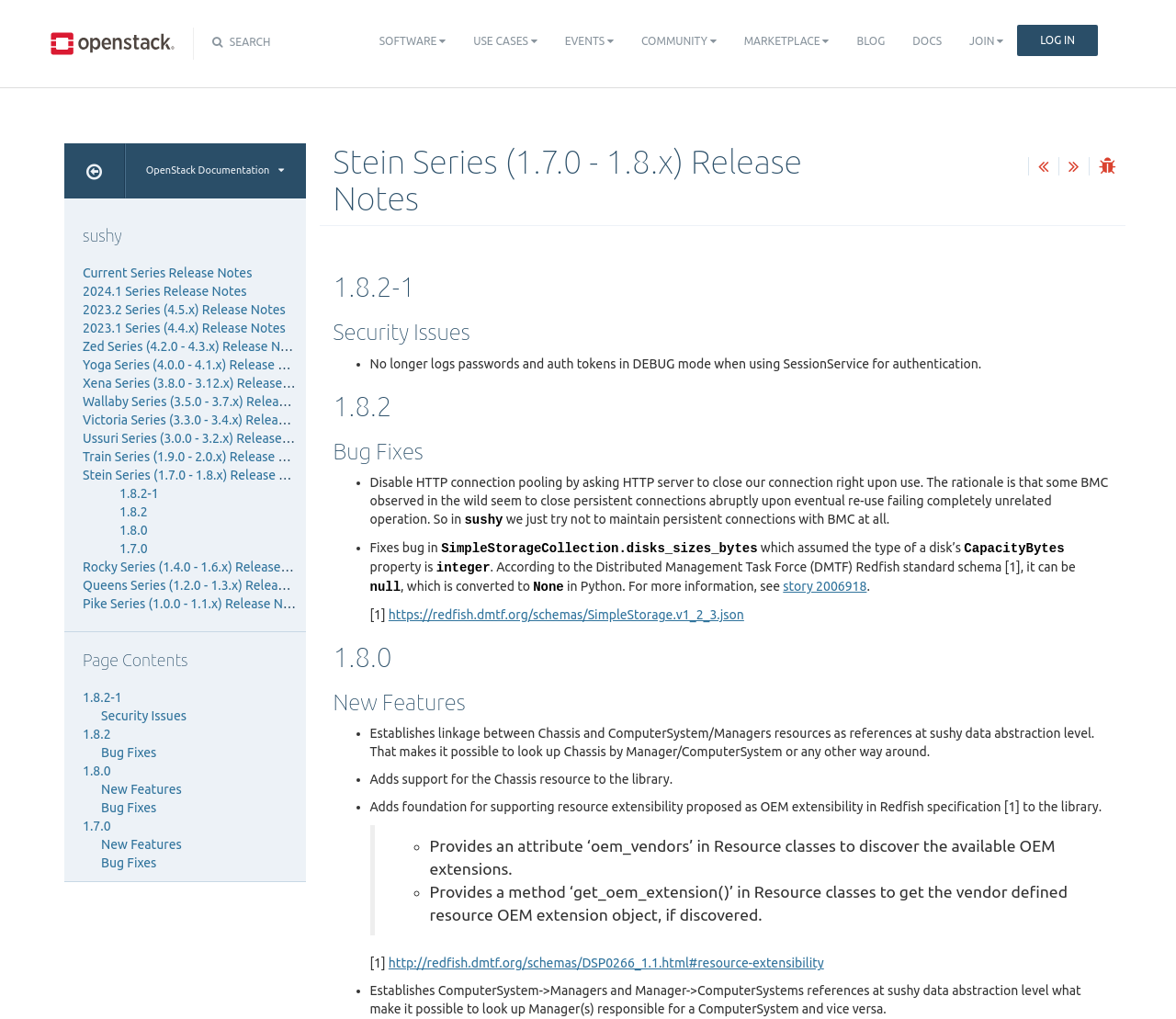Identify the bounding box coordinates for the UI element described as follows: parent_node: OpenStack Documentation. Use the format (top-left x, top-left y, bottom-right x, bottom-right y) and ensure all values are floating point numbers between 0 and 1.

[0.055, 0.141, 0.106, 0.195]